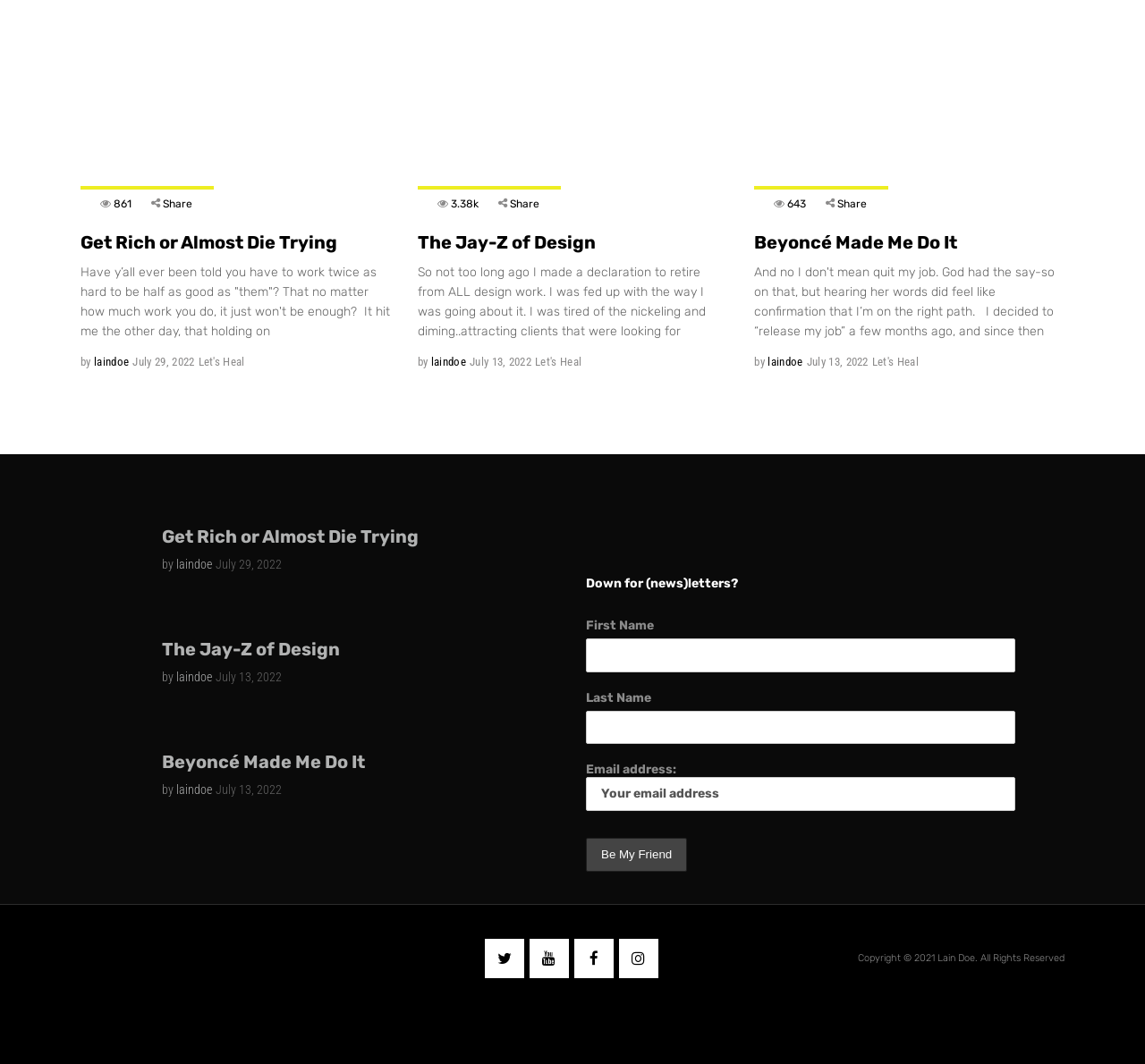Determine the bounding box coordinates of the clickable element to complete this instruction: "Click the 'Get Rich or Almost Die Trying' link". Provide the coordinates in the format of four float numbers between 0 and 1, [left, top, right, bottom].

[0.07, 0.217, 0.295, 0.237]